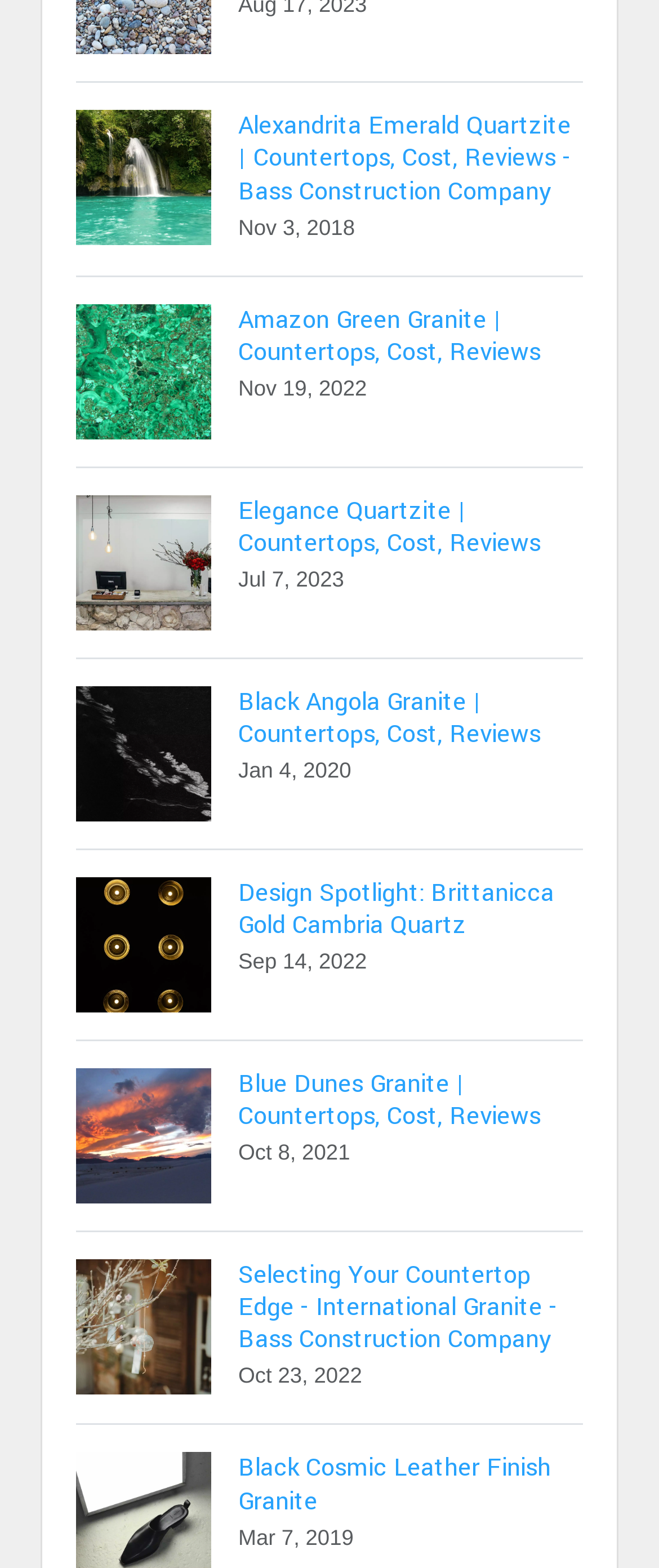How many images are on the webpage?
Give a detailed and exhaustive answer to the question.

Each link on the webpage has an image associated with it, and there are 8 links in total. Therefore, there are 8 images on the webpage.